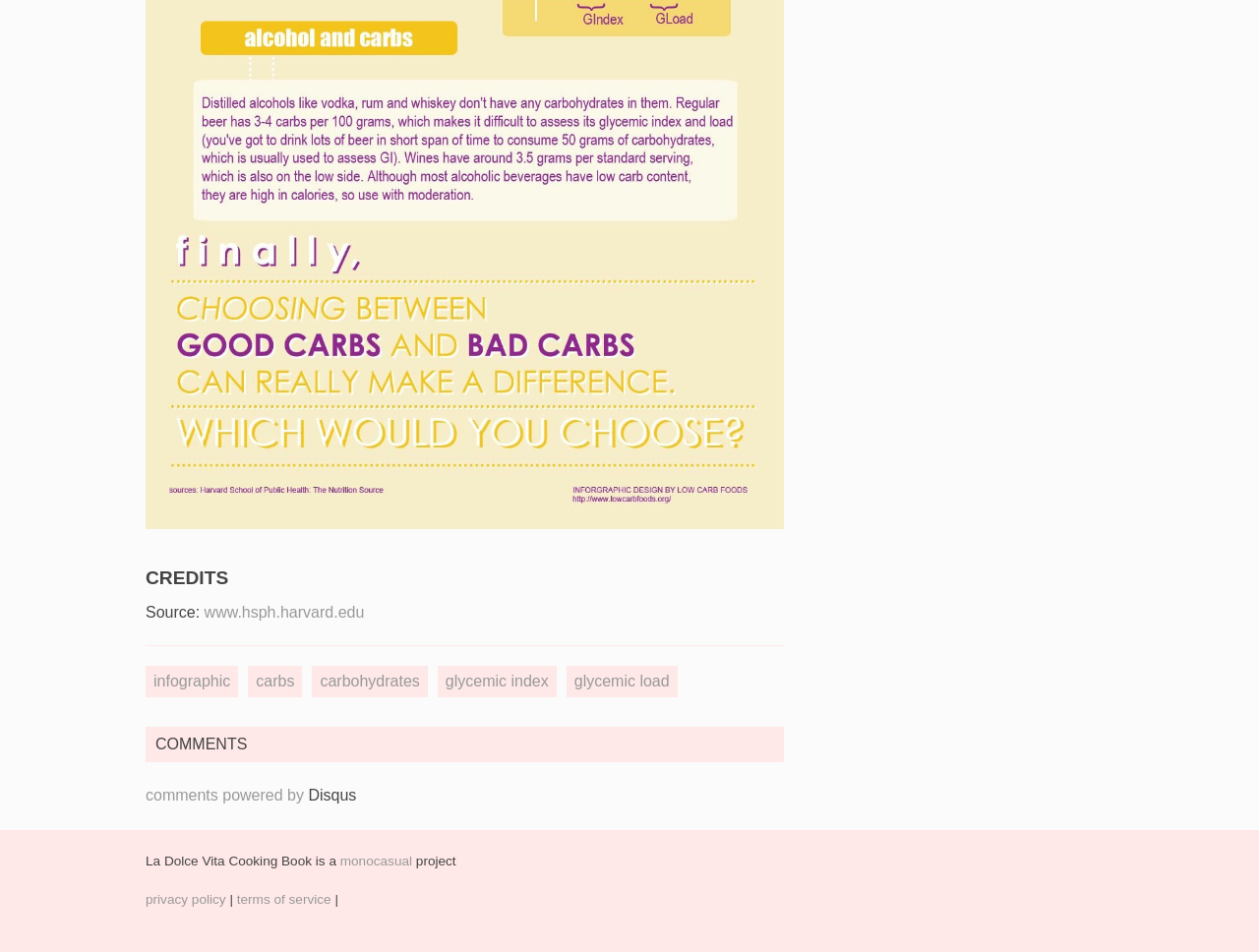Select the bounding box coordinates of the element I need to click to carry out the following instruction: "Learn about carbohydrates".

[0.203, 0.708, 0.234, 0.724]